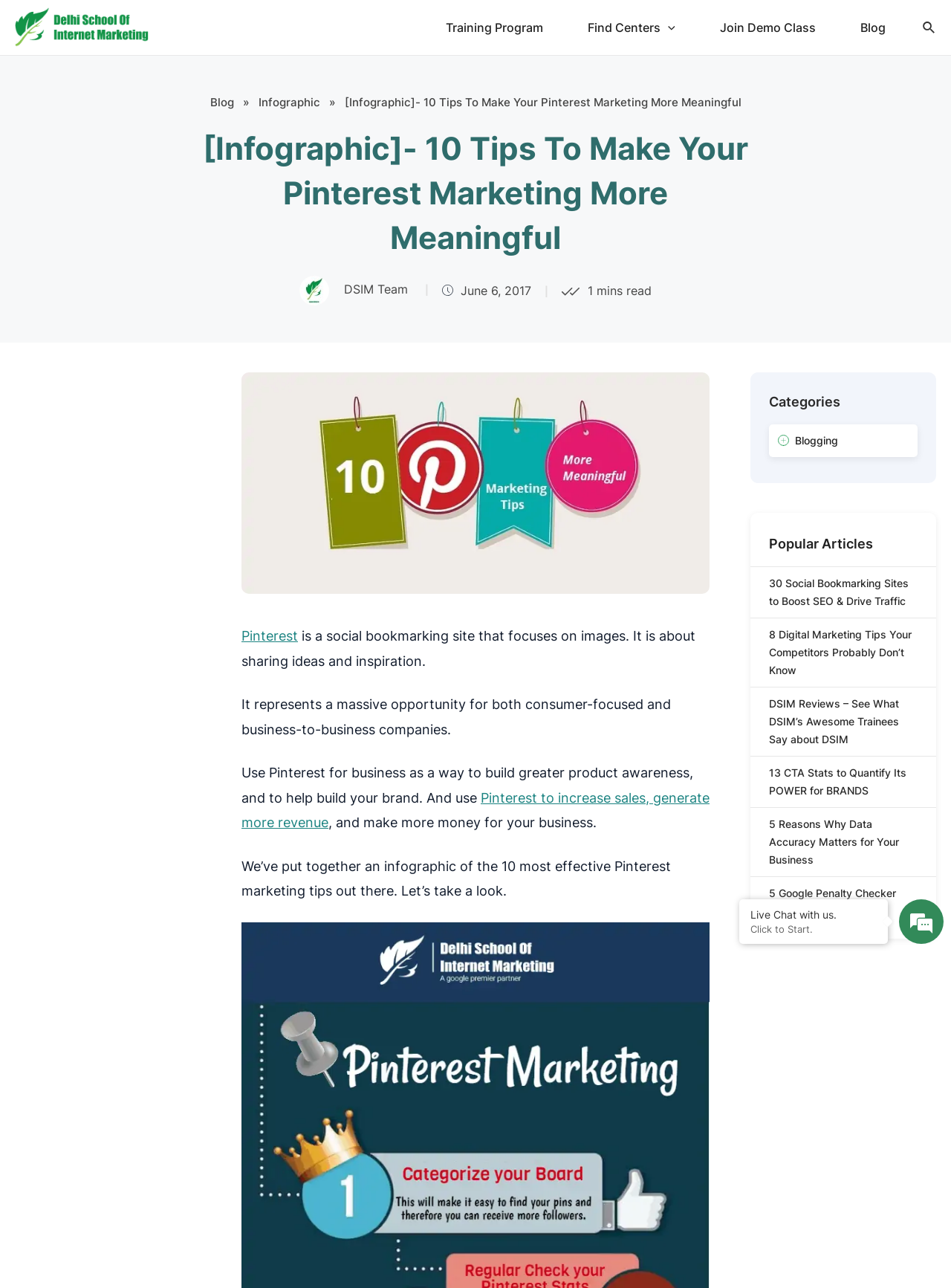Locate the bounding box coordinates of the area where you should click to accomplish the instruction: "Learn more about Pinterest".

[0.254, 0.488, 0.313, 0.5]